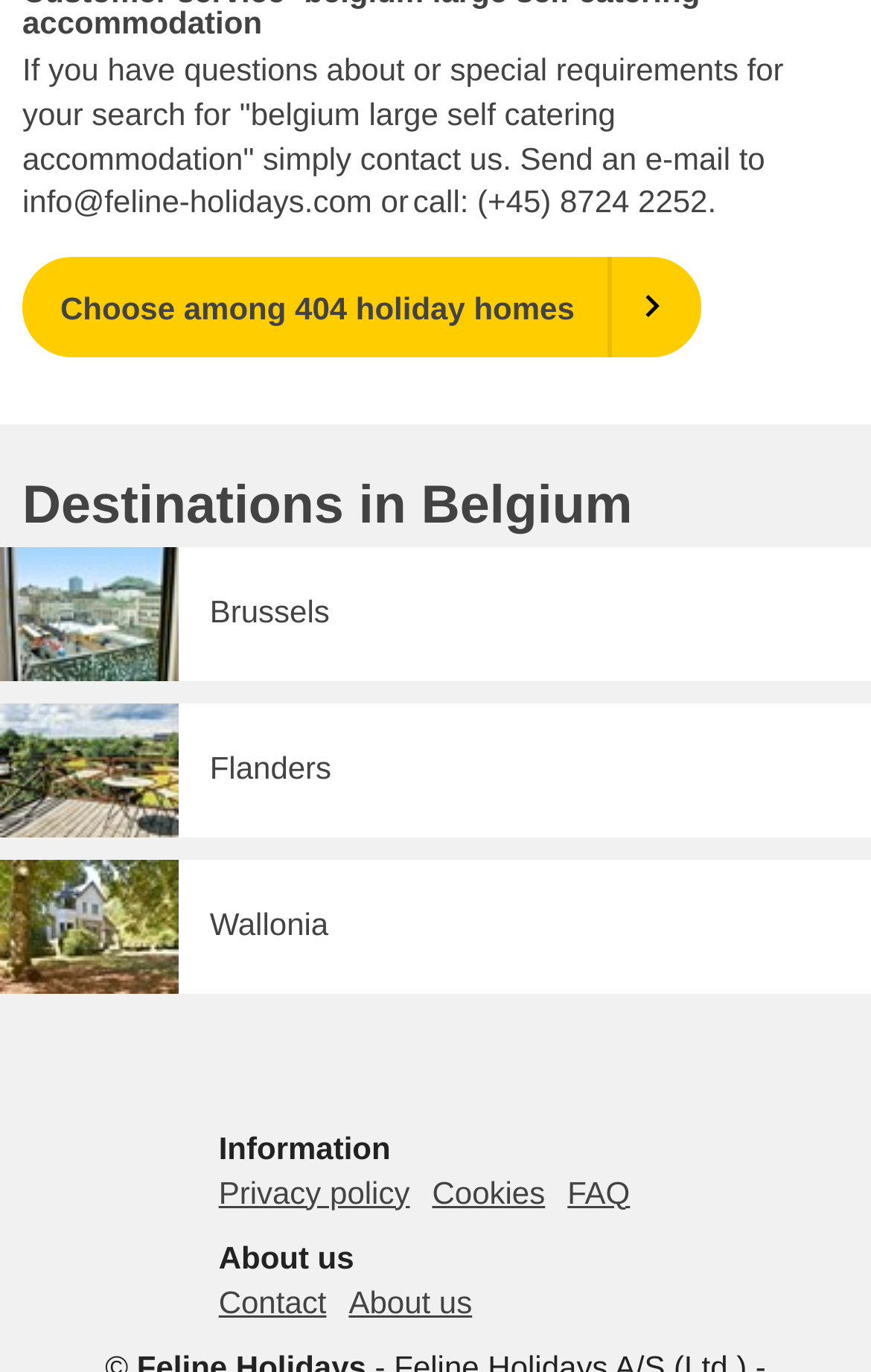Determine the bounding box coordinates of the element's region needed to click to follow the instruction: "View FAQ". Provide these coordinates as four float numbers between 0 and 1, formatted as [left, top, right, bottom].

[0.651, 0.855, 0.723, 0.882]